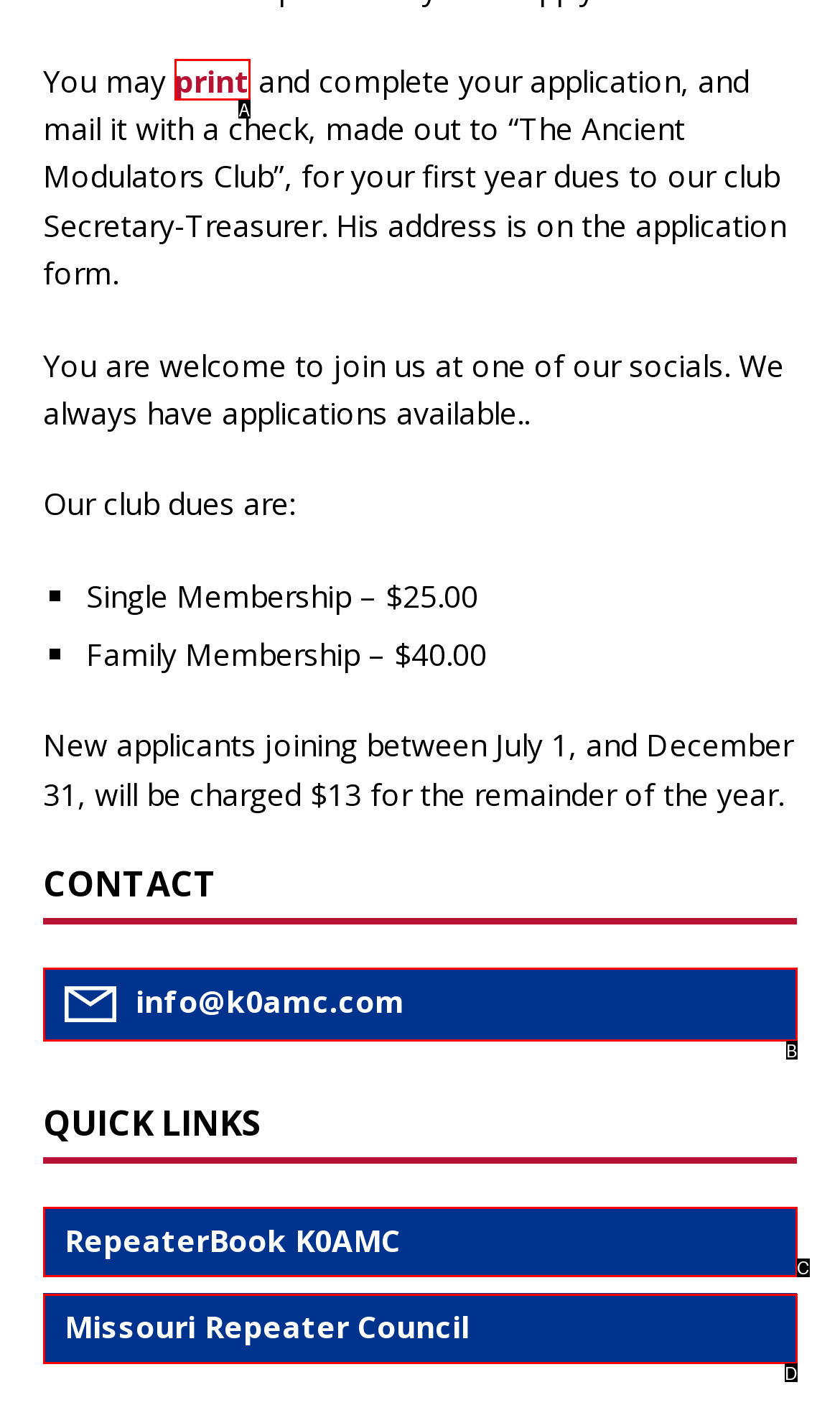Select the letter of the HTML element that best fits the description: RepeaterBook K0AMC
Answer with the corresponding letter from the provided choices.

C